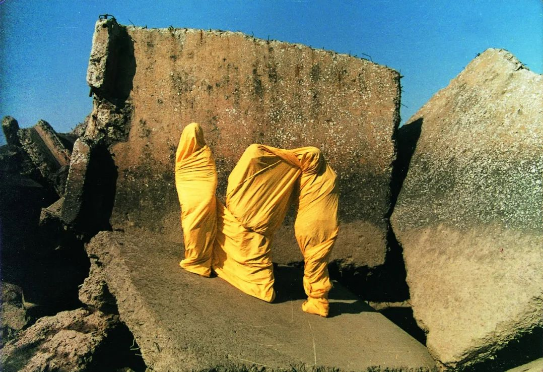Can you give a comprehensive explanation to the question given the content of the image?
In what year was the artwork created?

The caption states that the artwork, titled 'Cloth Sculpture on Street', was created by Zhang Guoliang, Ding Yi, and Qin Yifeng in 1986, which provides the specific year of creation.